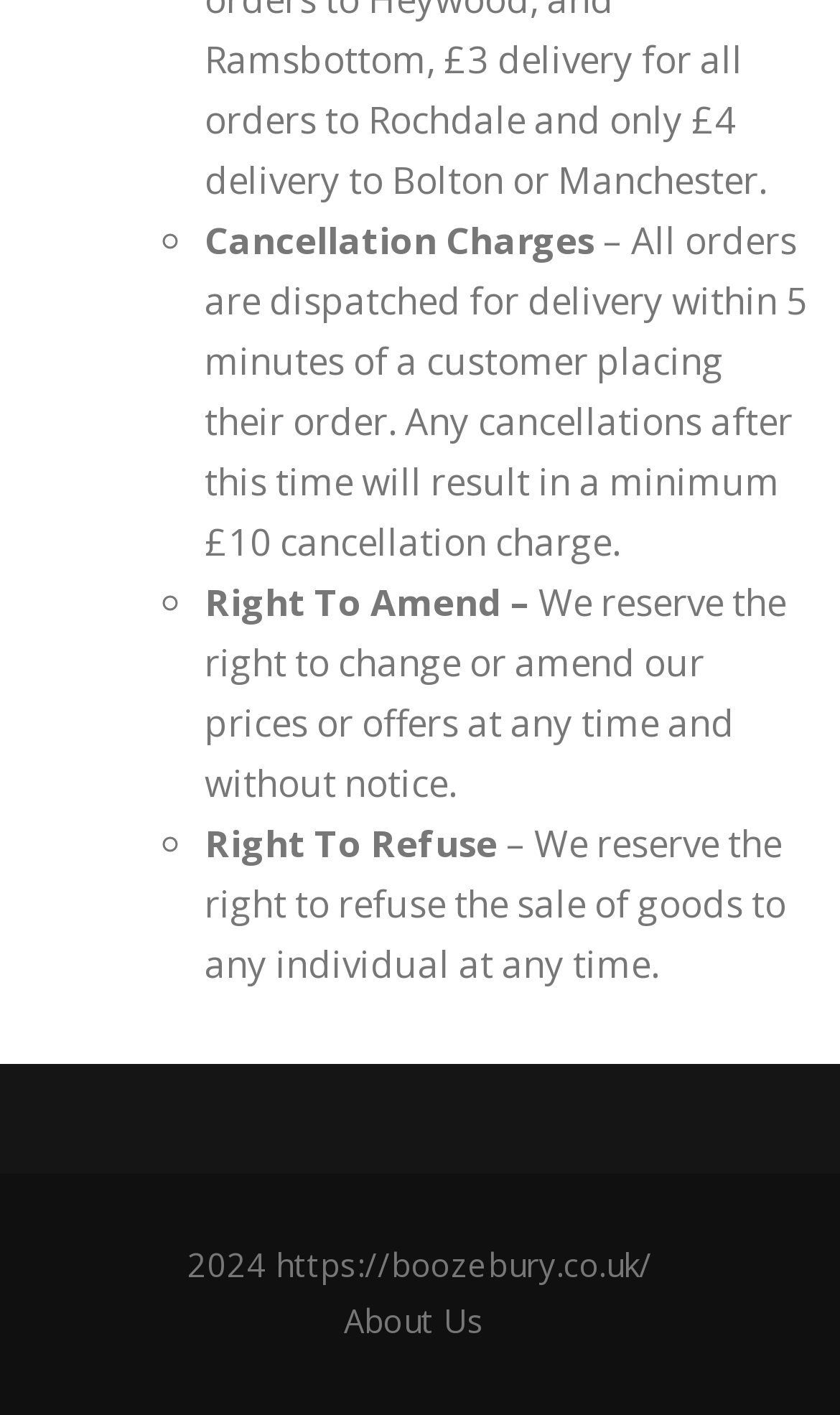Please provide a brief answer to the following inquiry using a single word or phrase:
What is the company's policy on refusing sales?

They reserve the right